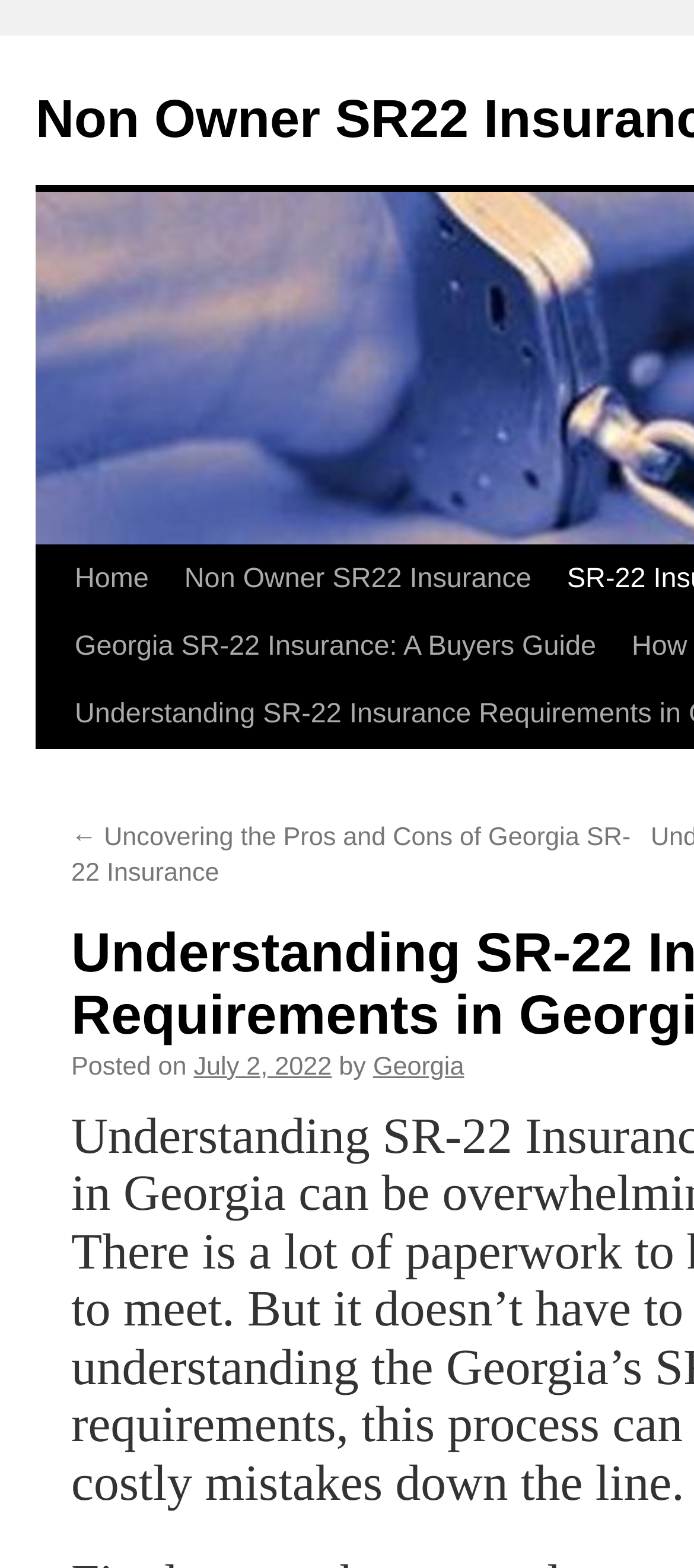What is the main topic of this webpage?
Please provide a single word or phrase as your answer based on the image.

SR-22 Insurance